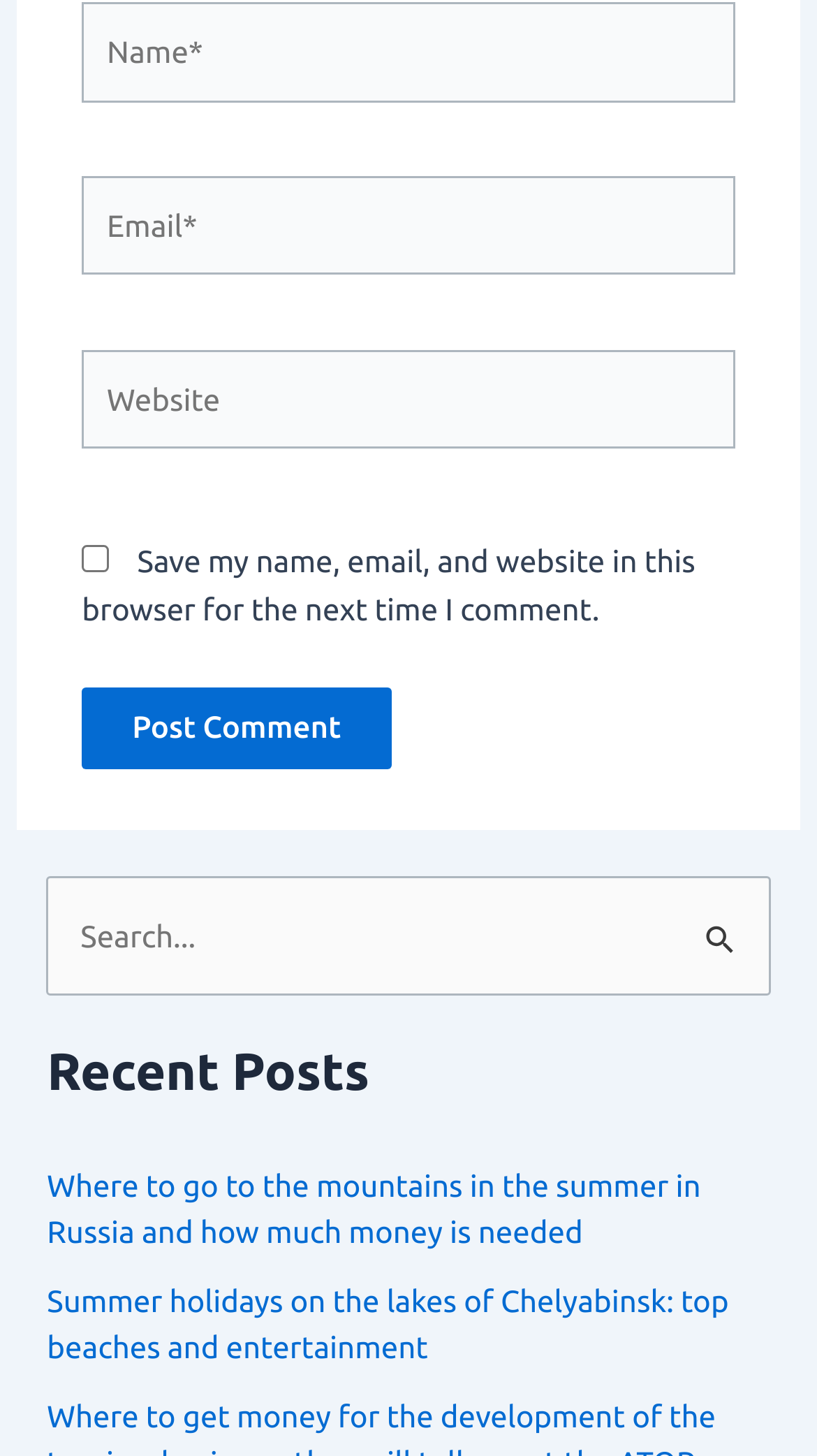Kindly provide the bounding box coordinates of the section you need to click on to fulfill the given instruction: "Search for something".

[0.058, 0.602, 0.942, 0.684]